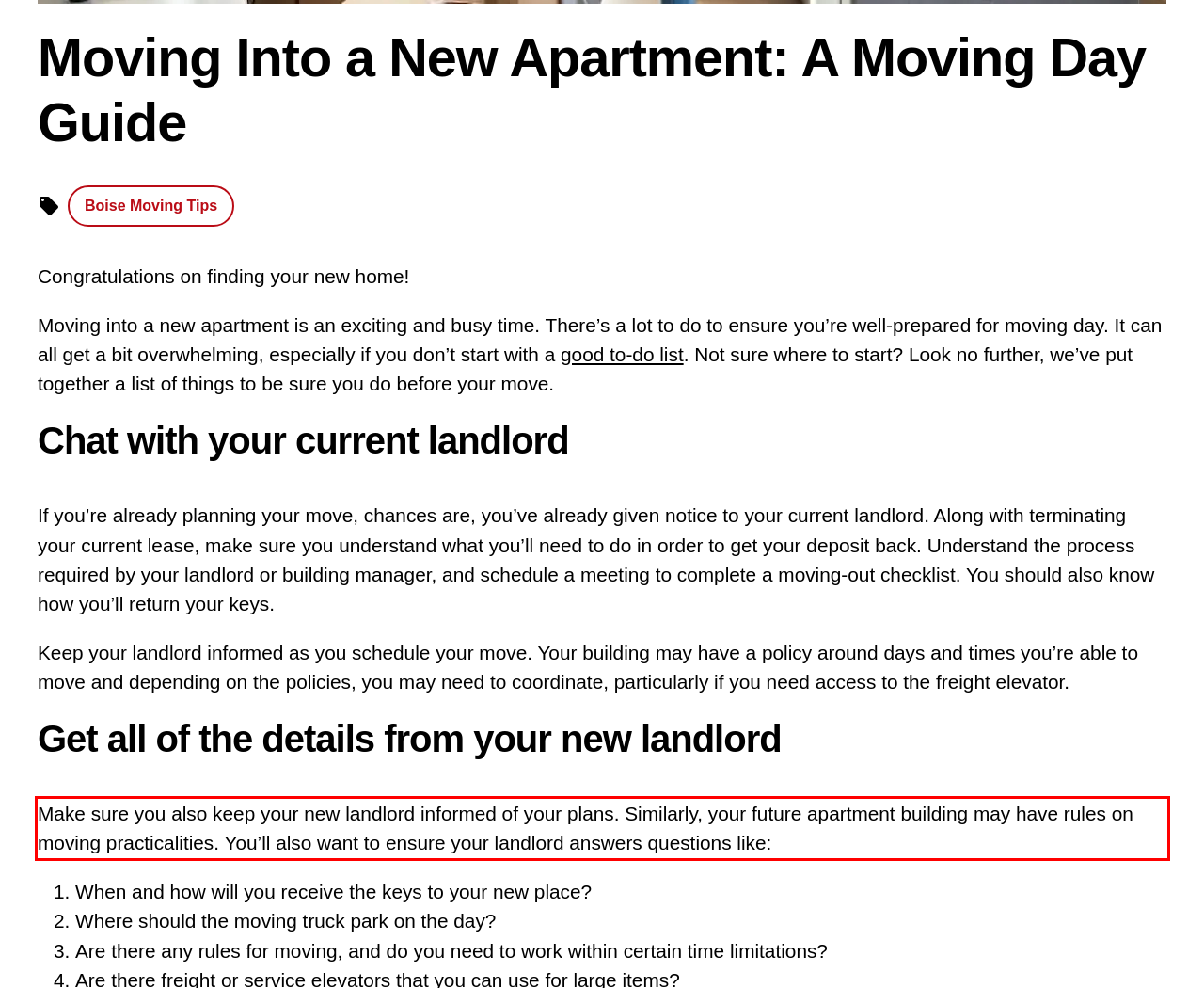Examine the webpage screenshot, find the red bounding box, and extract the text content within this marked area.

Make sure you also keep your new landlord informed of your plans. Similarly, your future apartment building may have rules on moving practicalities. You’ll also want to ensure your landlord answers questions like: